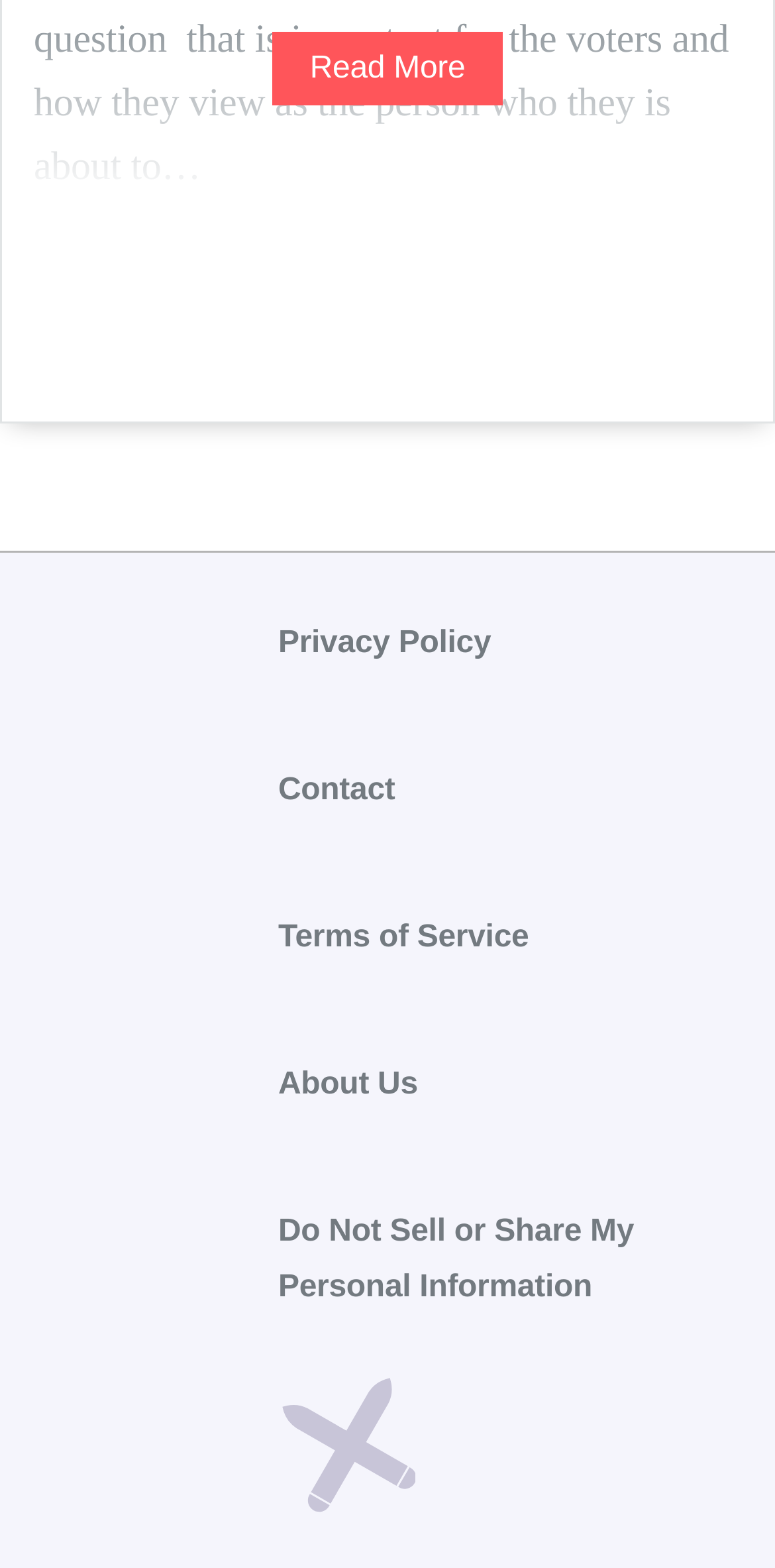Identify the bounding box for the described UI element. Provide the coordinates in (top-left x, top-left y, bottom-right x, bottom-right y) format with values ranging from 0 to 1: Contact

[0.359, 0.493, 0.51, 0.515]